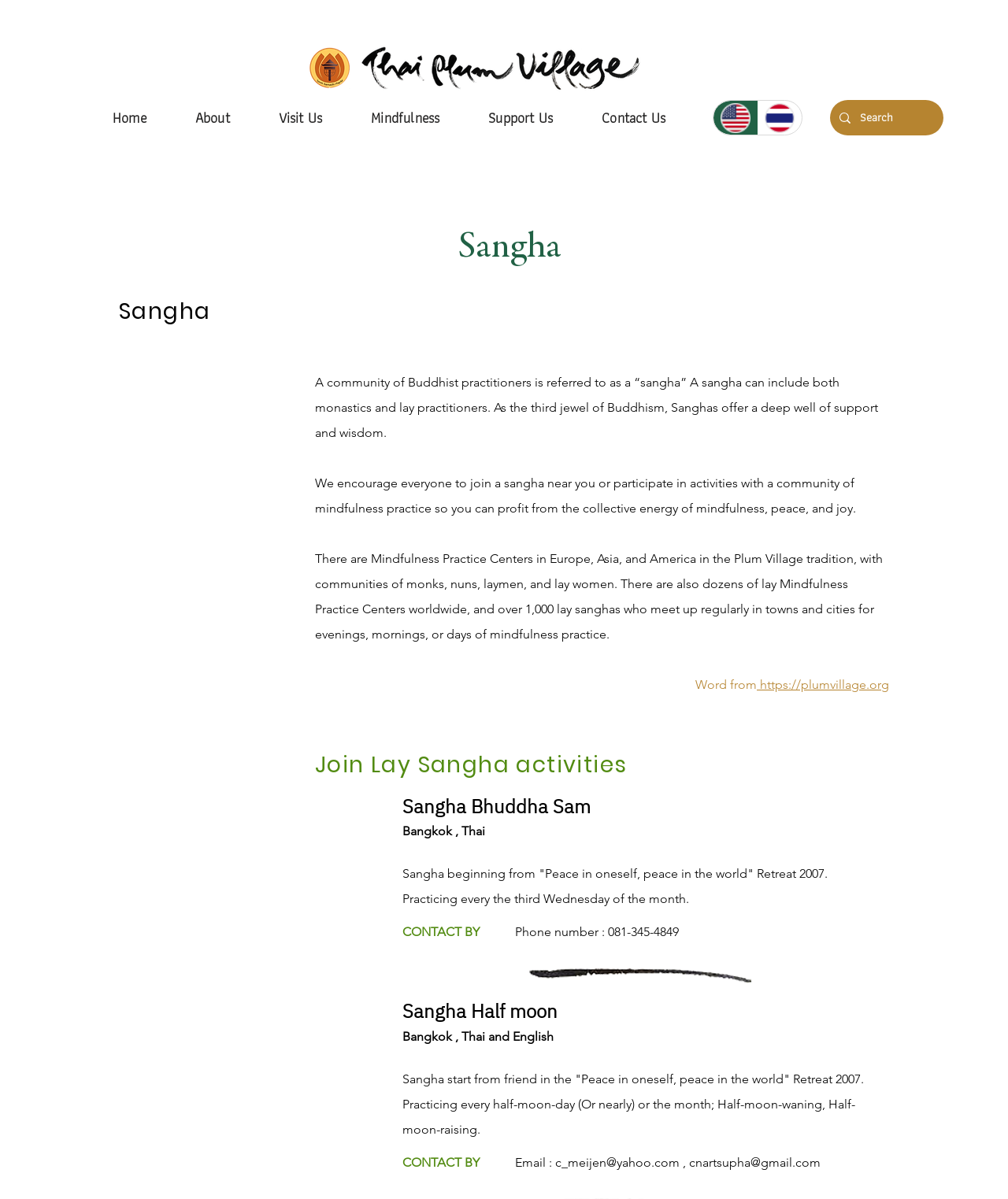Determine the bounding box coordinates of the region that needs to be clicked to achieve the task: "Visit the Plum Village website".

[0.751, 0.565, 0.882, 0.577]